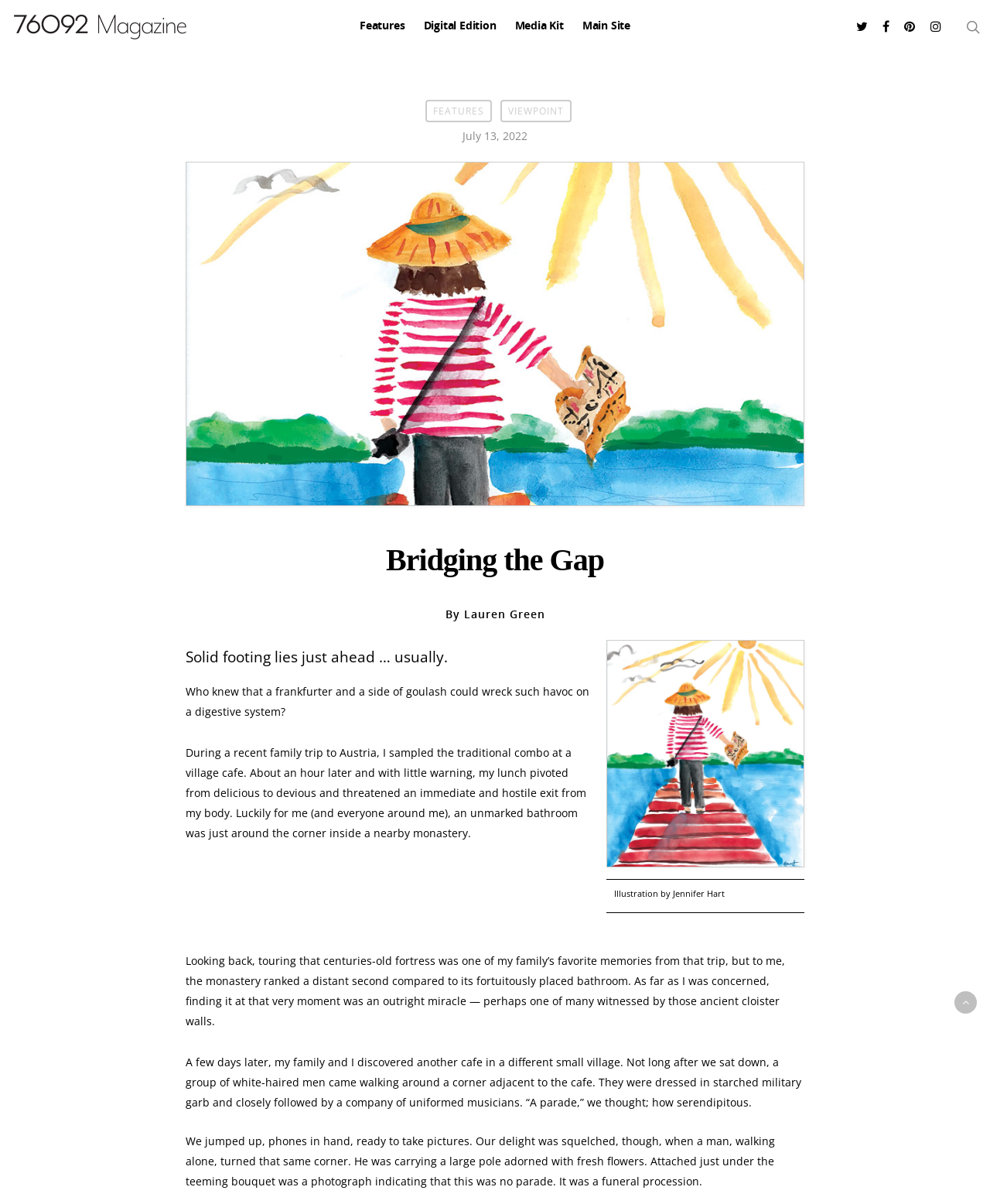Please determine the bounding box coordinates for the element that should be clicked to follow these instructions: "Click the 'Features' link".

[0.363, 0.006, 0.409, 0.04]